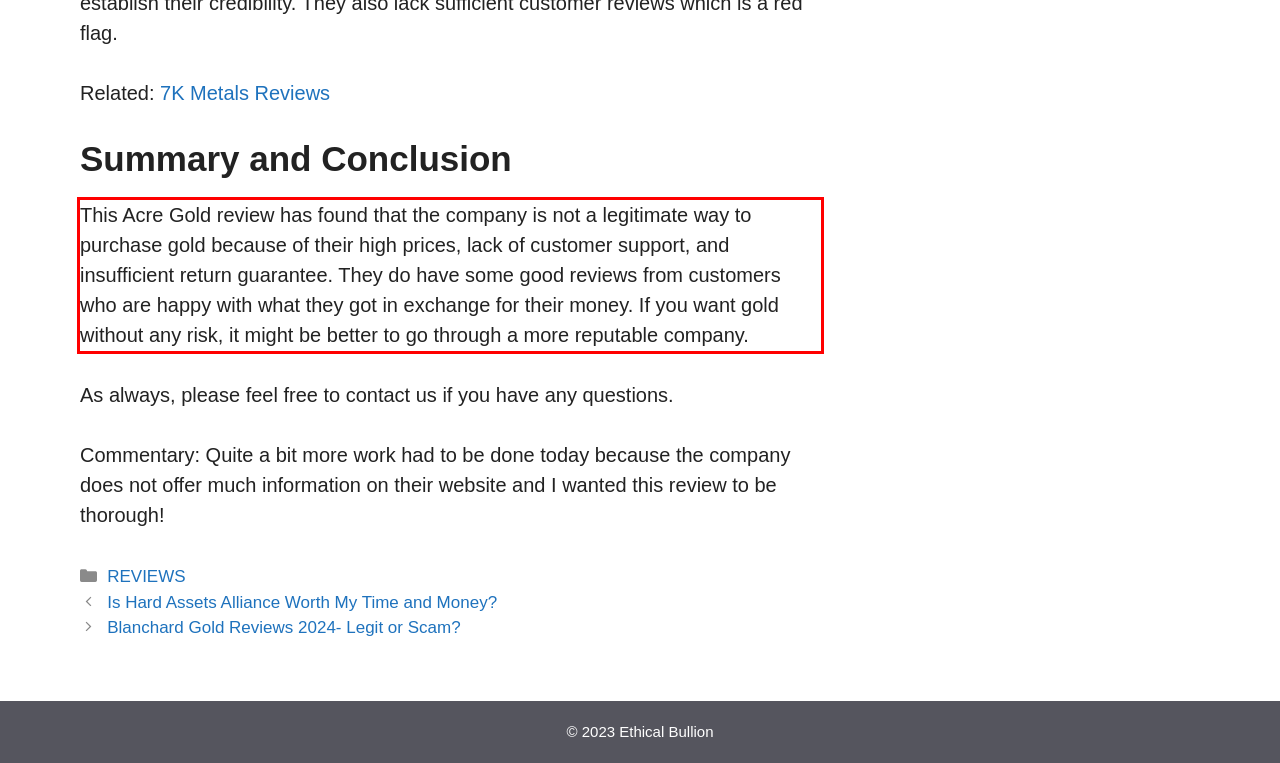You have a webpage screenshot with a red rectangle surrounding a UI element. Extract the text content from within this red bounding box.

This Acre Gold review has found that the company is not a legitimate way to purchase gold because of their high prices, lack of customer support, and insufficient return guarantee. They do have some good reviews from customers who are happy with what they got in exchange for their money. If you want gold without any risk, it might be better to go through a more reputable company.